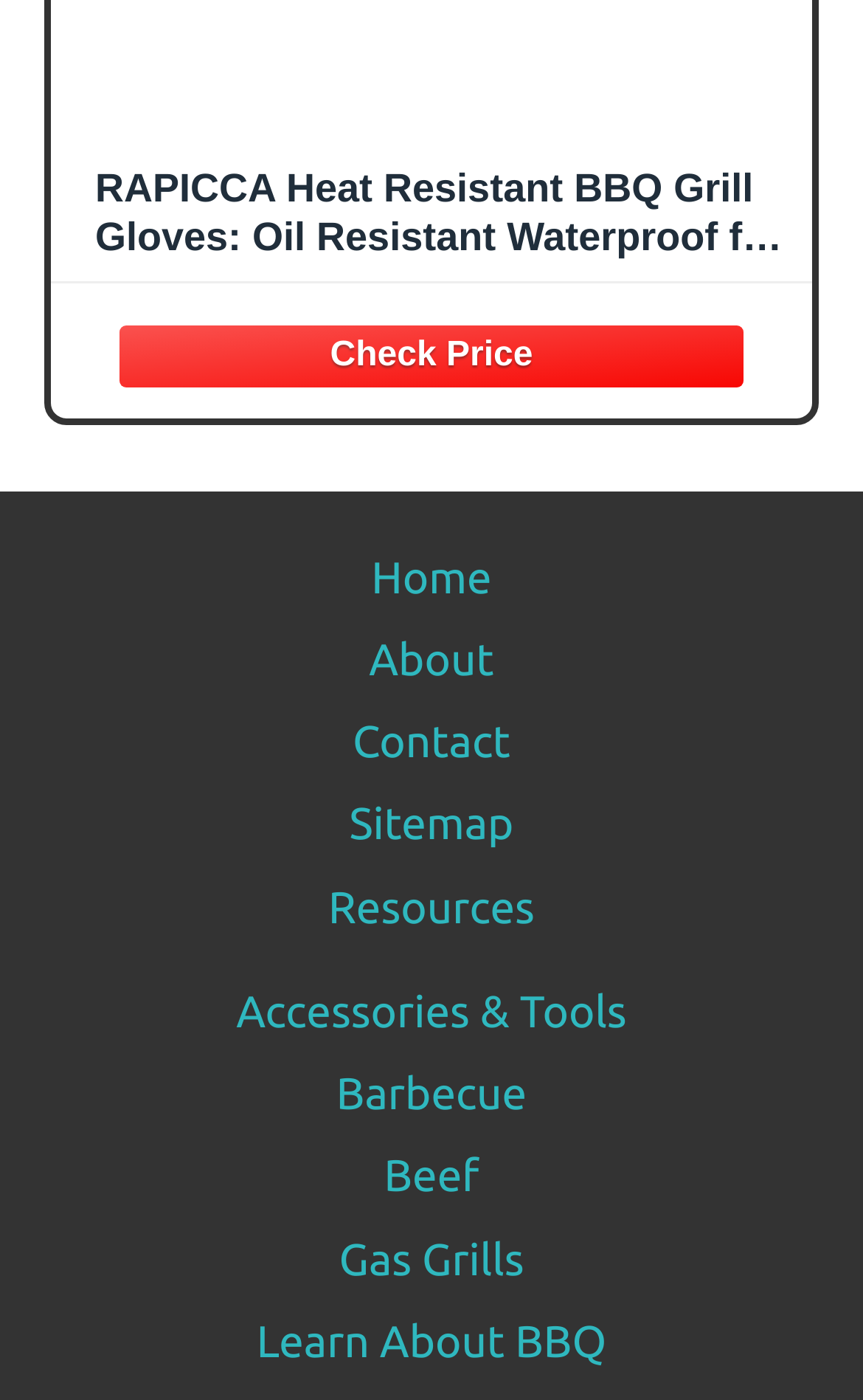Identify the bounding box coordinates for the UI element mentioned here: "Pumps". Provide the coordinates as four float values between 0 and 1, i.e., [left, top, right, bottom].

None